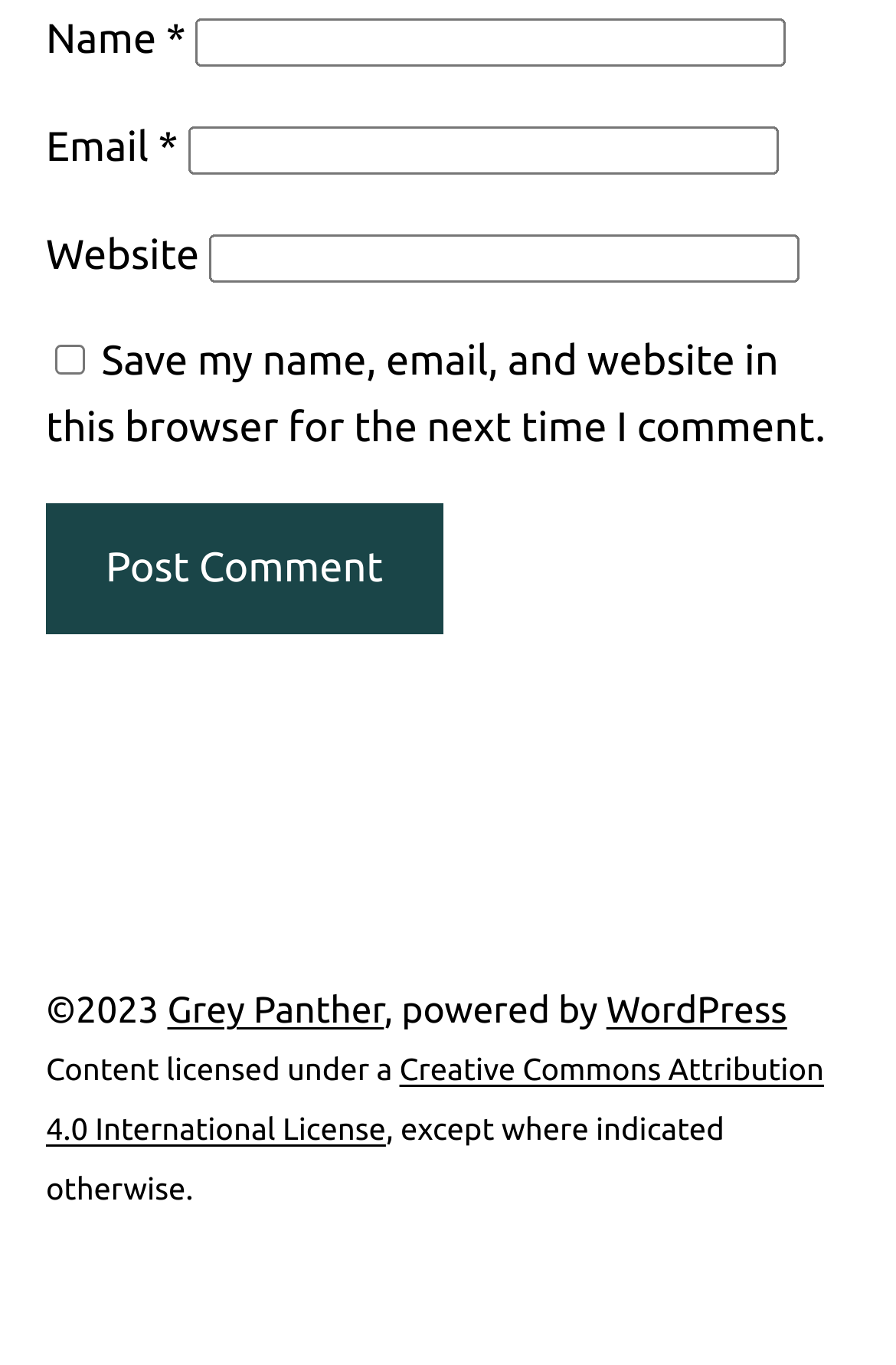What is the license of the website's content?
Please respond to the question with a detailed and thorough explanation.

The webpage contains a link to the 'Creative Commons Attribution 4.0 International License', which suggests that the website's content is licensed under this license.